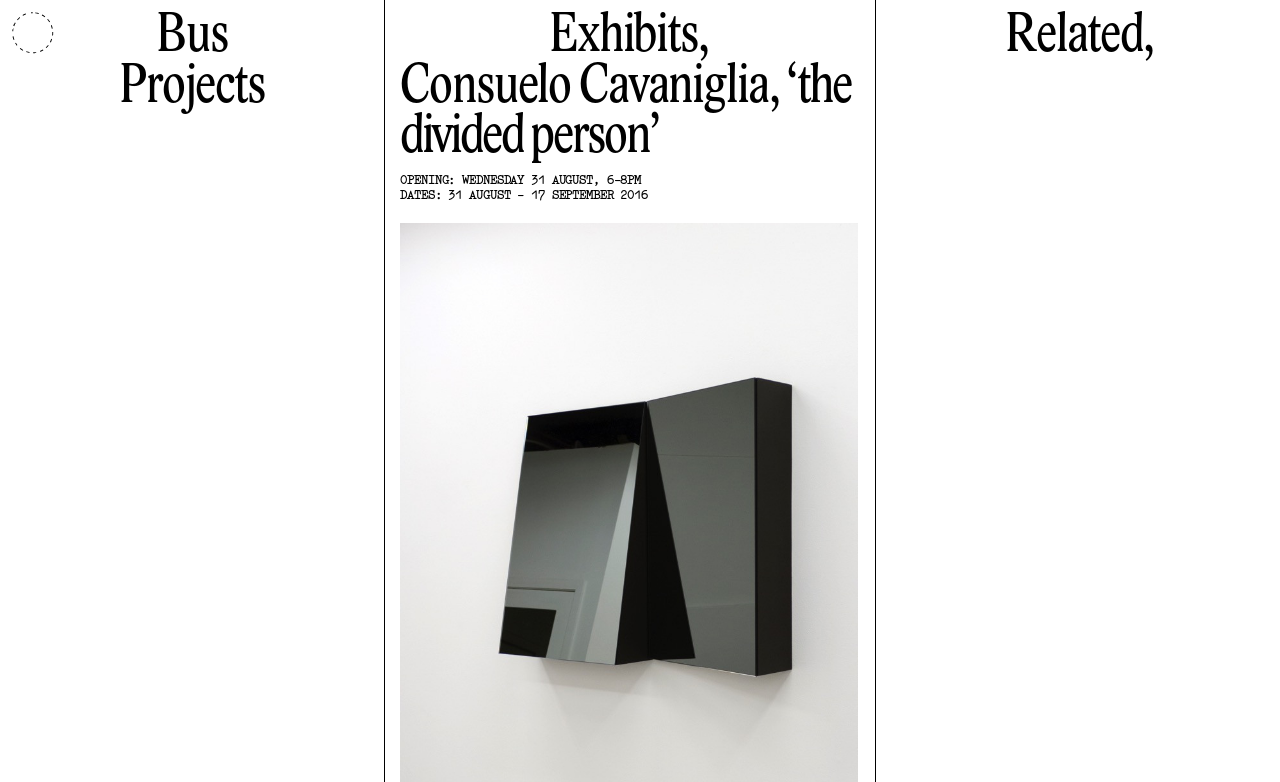Answer in one word or a short phrase: 
What is the date of the opening event?

WEDNESDAY 31 AUGUST